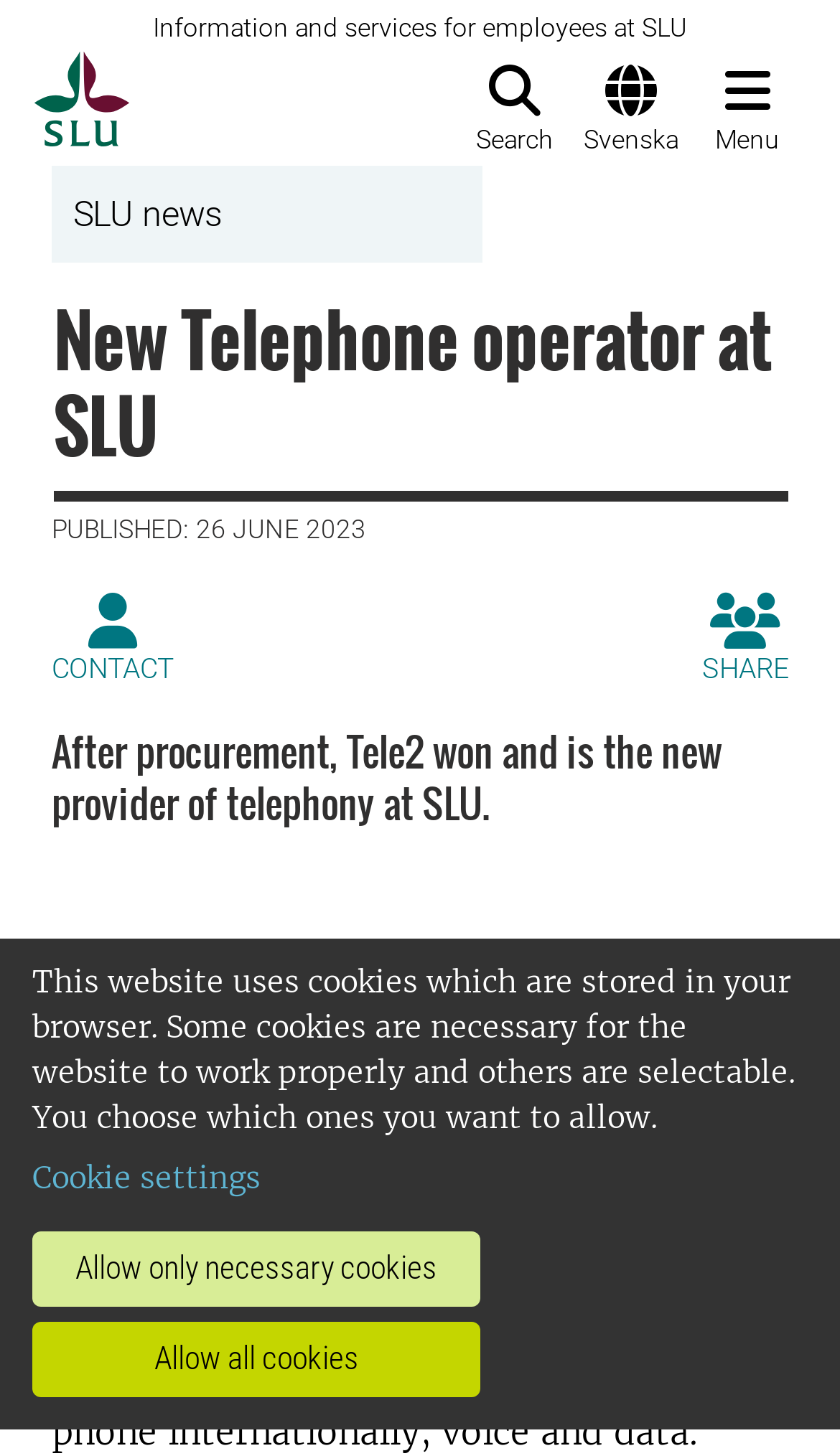Identify the bounding box coordinates of the section that should be clicked to achieve the task described: "search".

[0.544, 0.035, 0.682, 0.103]